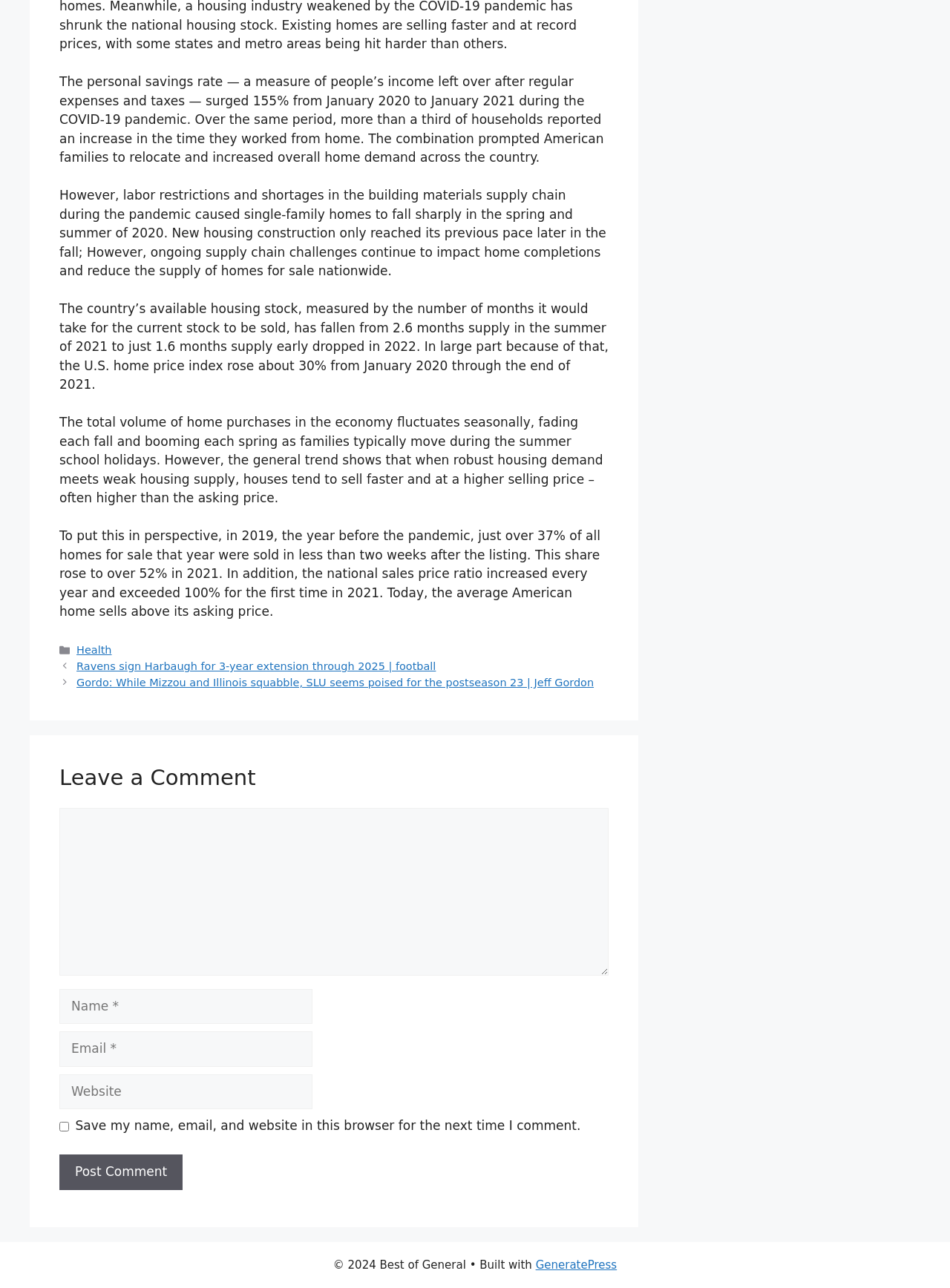Please locate the bounding box coordinates of the element that needs to be clicked to achieve the following instruction: "Click the 'GeneratePress' link". The coordinates should be four float numbers between 0 and 1, i.e., [left, top, right, bottom].

[0.564, 0.977, 0.649, 0.987]